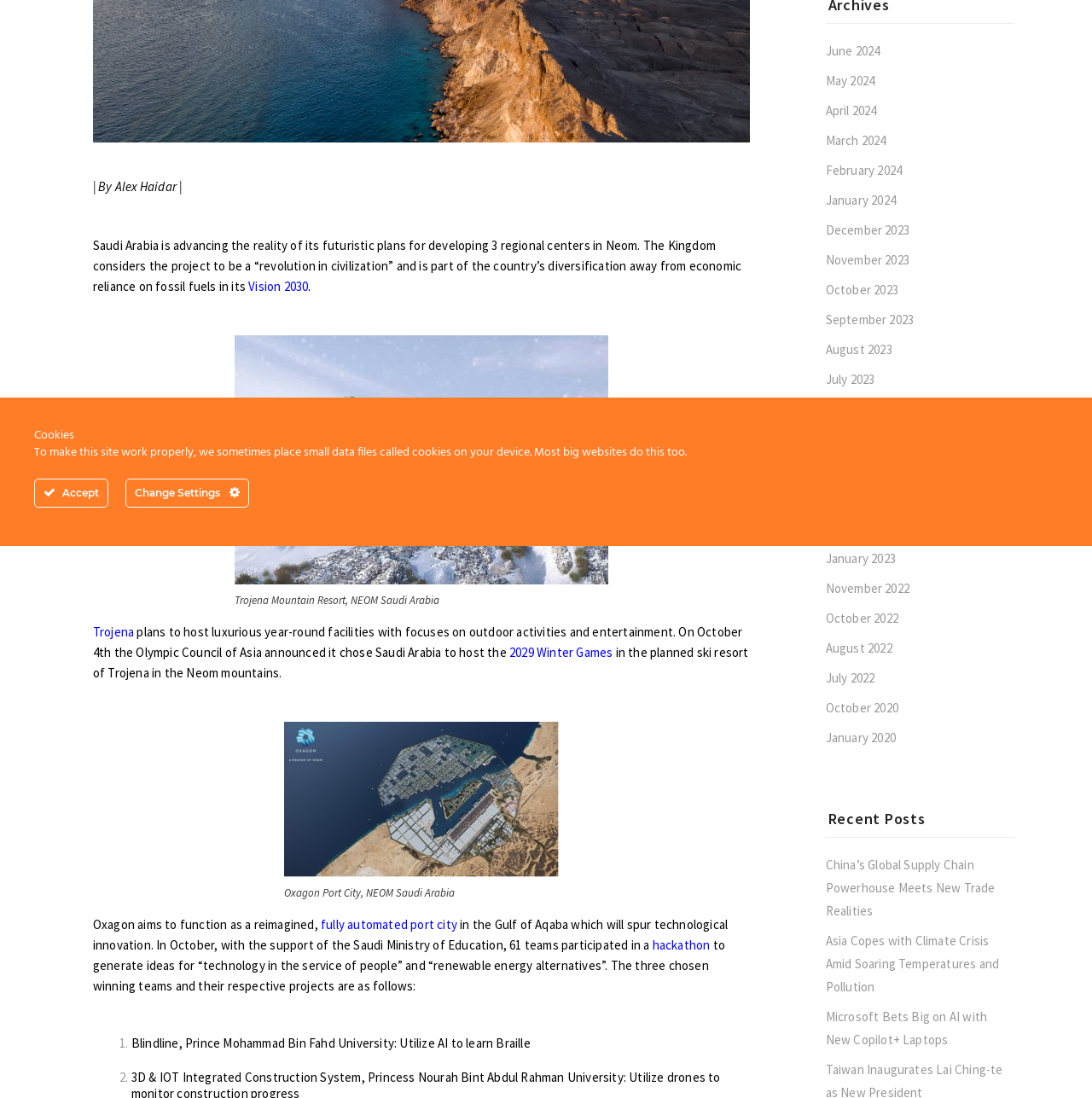Locate the bounding box coordinates for the element described below: "fully automated port city". The coordinates must be four float values between 0 and 1, formatted as [left, top, right, bottom].

[0.294, 0.835, 0.419, 0.849]